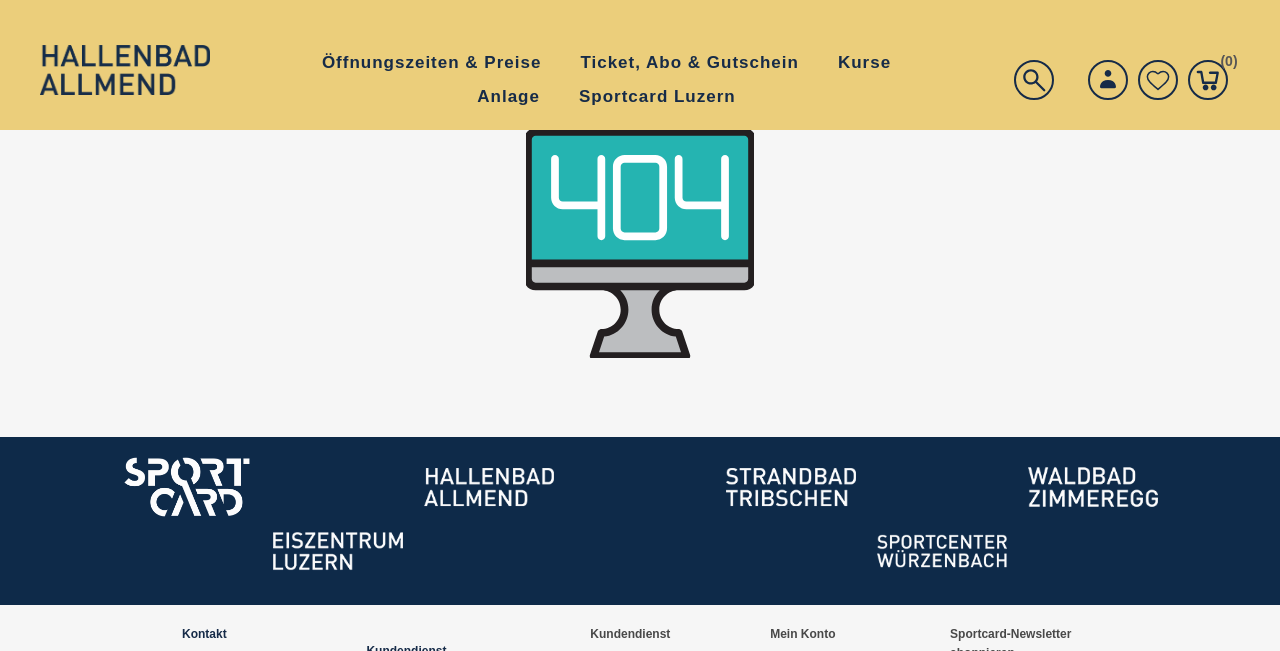Find the bounding box coordinates for the UI element that matches this description: "Sportcard Luzern".

[0.437, 0.123, 0.59, 0.175]